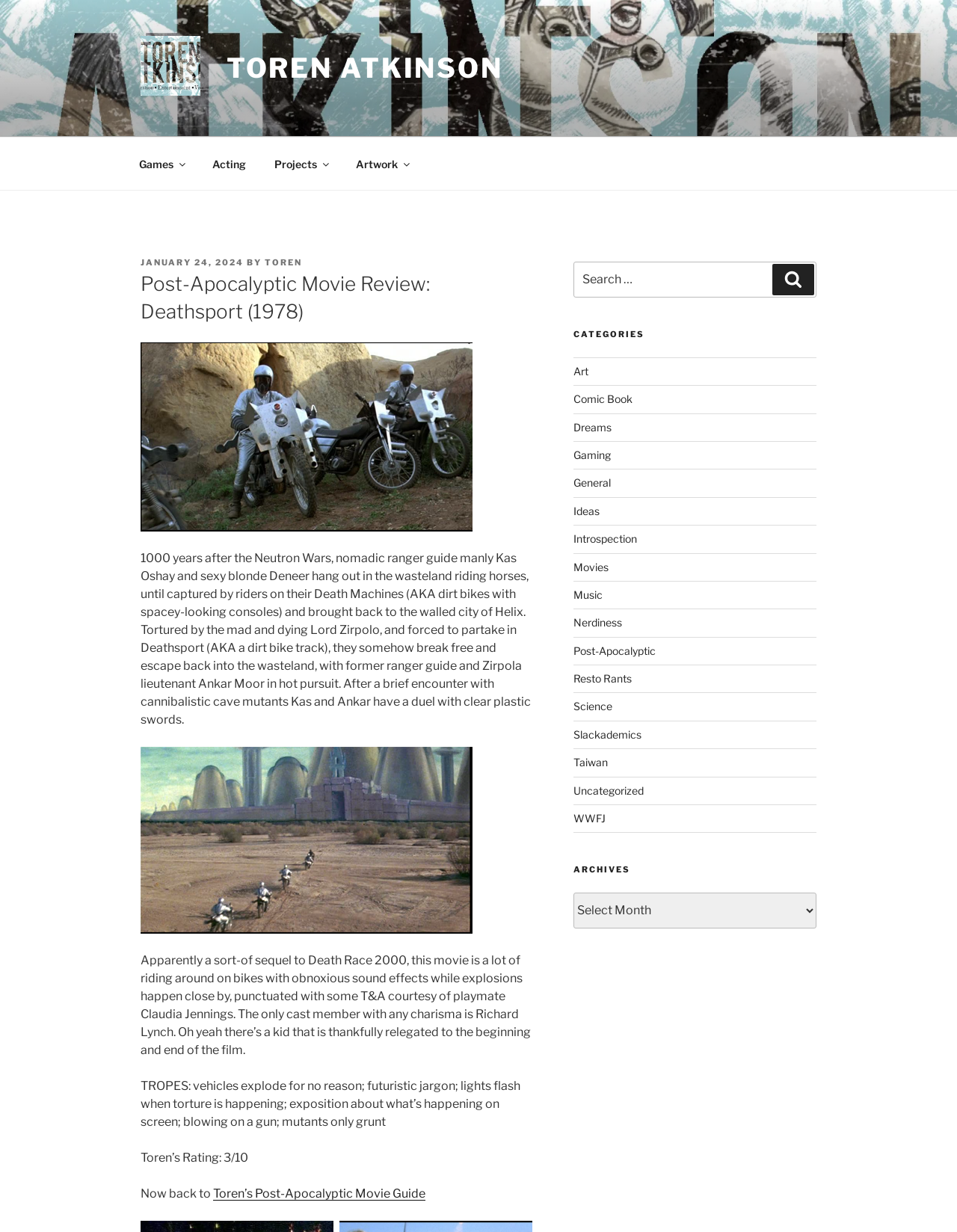Pinpoint the bounding box coordinates of the element to be clicked to execute the instruction: "View the categories".

[0.599, 0.267, 0.853, 0.277]